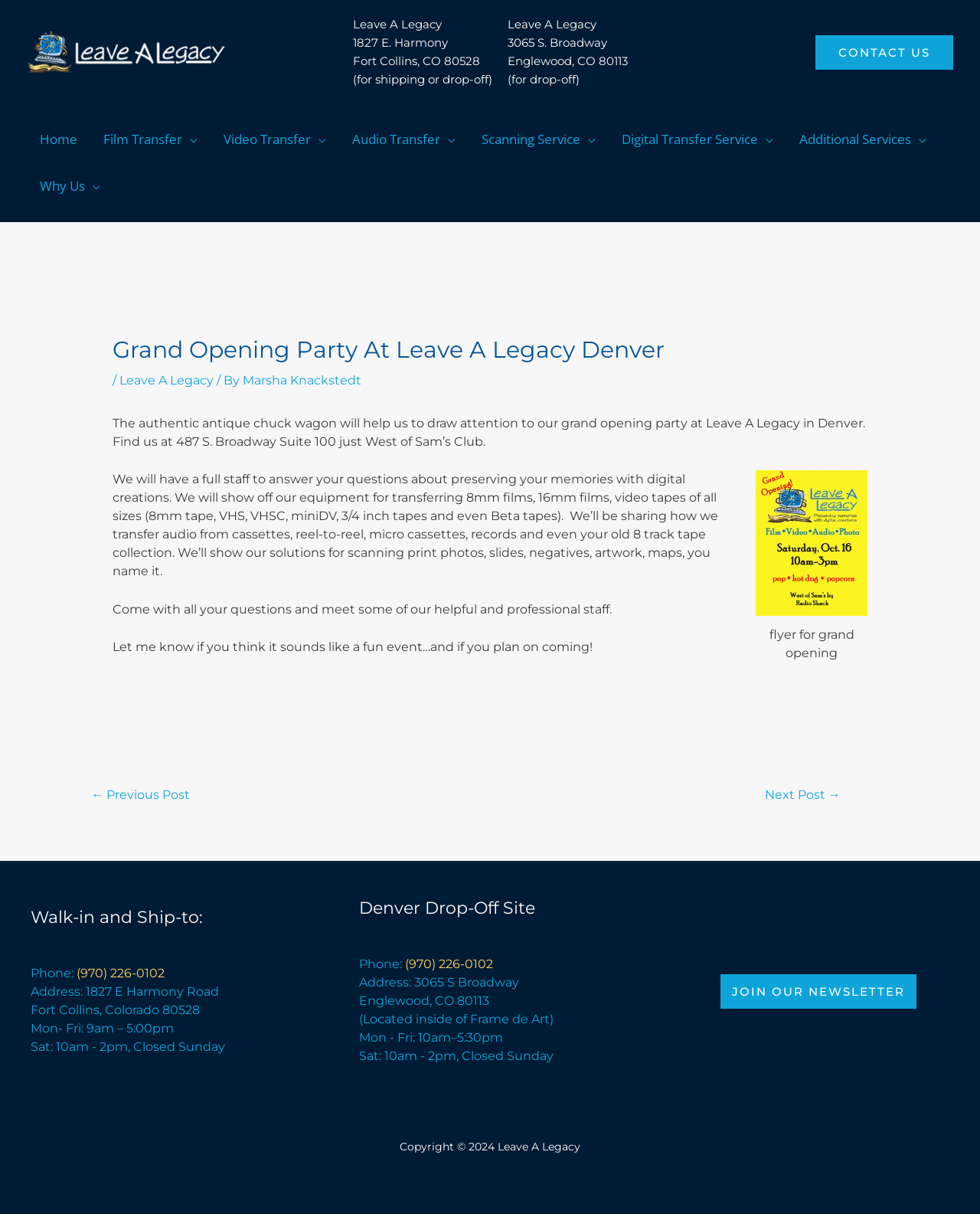Identify the bounding box of the HTML element described here: "alt="Leave A Legacy Logo"". Provide the coordinates as four float numbers between 0 and 1: [left, top, right, bottom].

[0.027, 0.036, 0.23, 0.048]